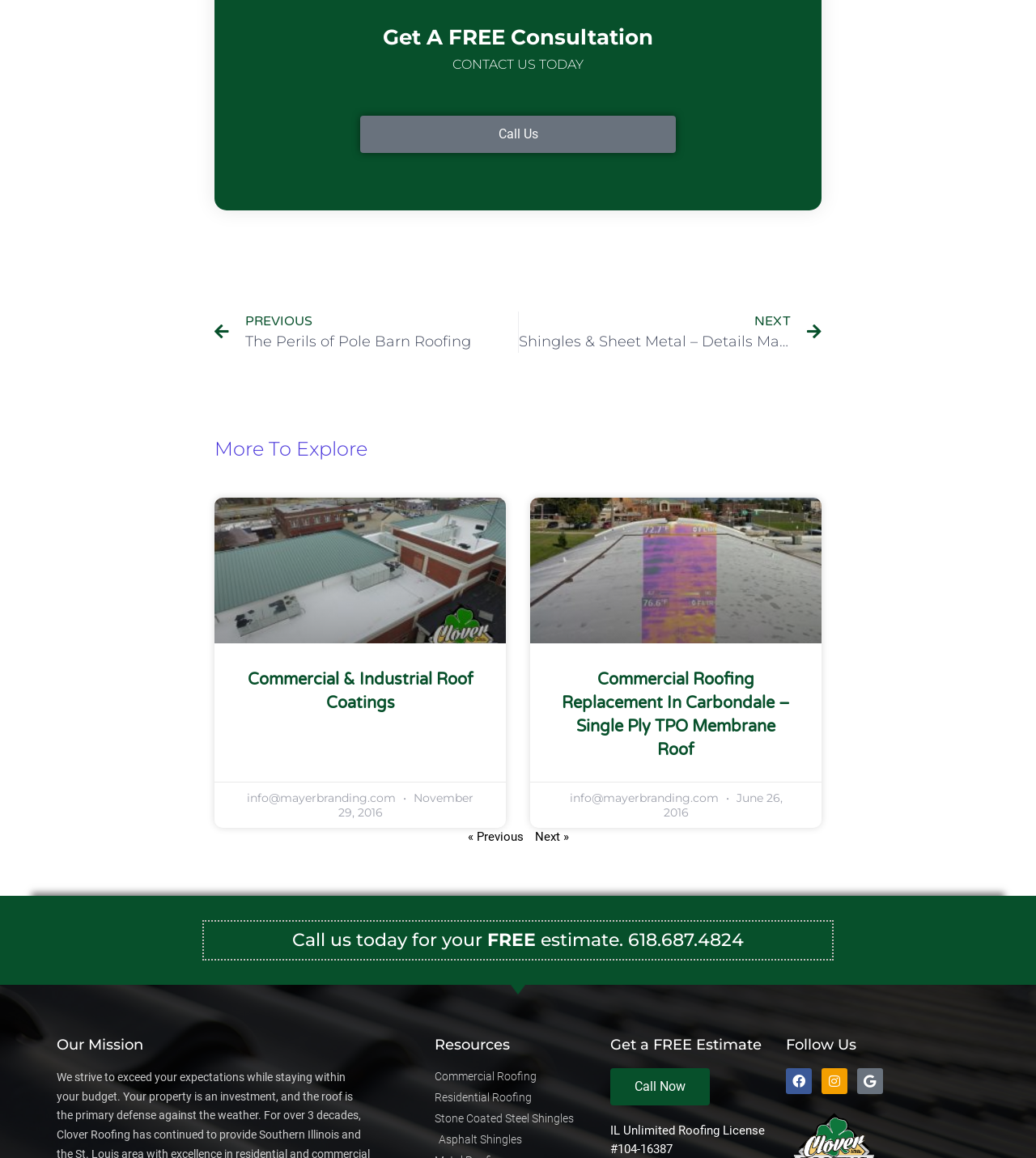Indicate the bounding box coordinates of the element that must be clicked to execute the instruction: "Read the previous post". The coordinates should be given as four float numbers between 0 and 1, i.e., [left, top, right, bottom].

None